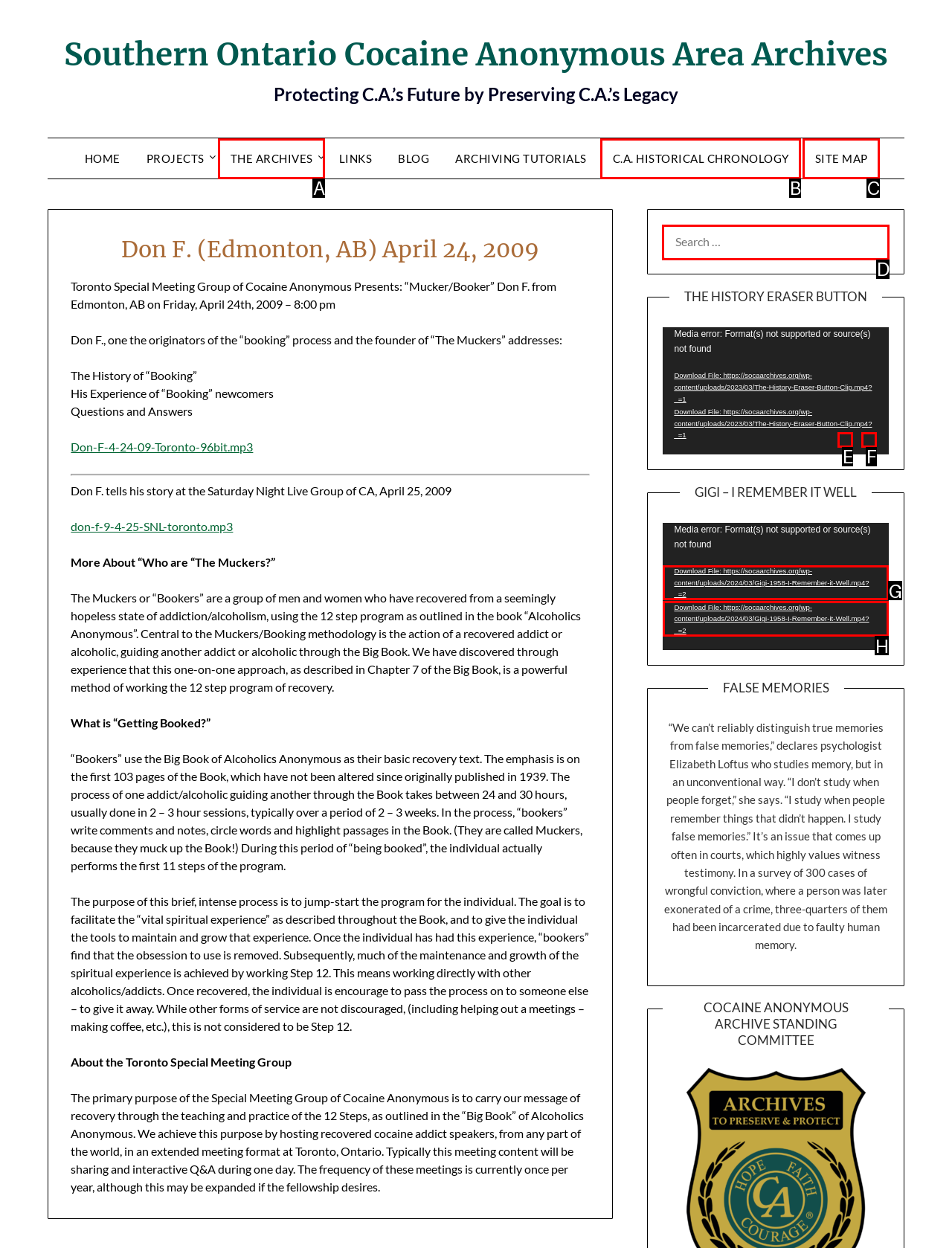Select the HTML element that needs to be clicked to carry out the task: Search for something
Provide the letter of the correct option.

D